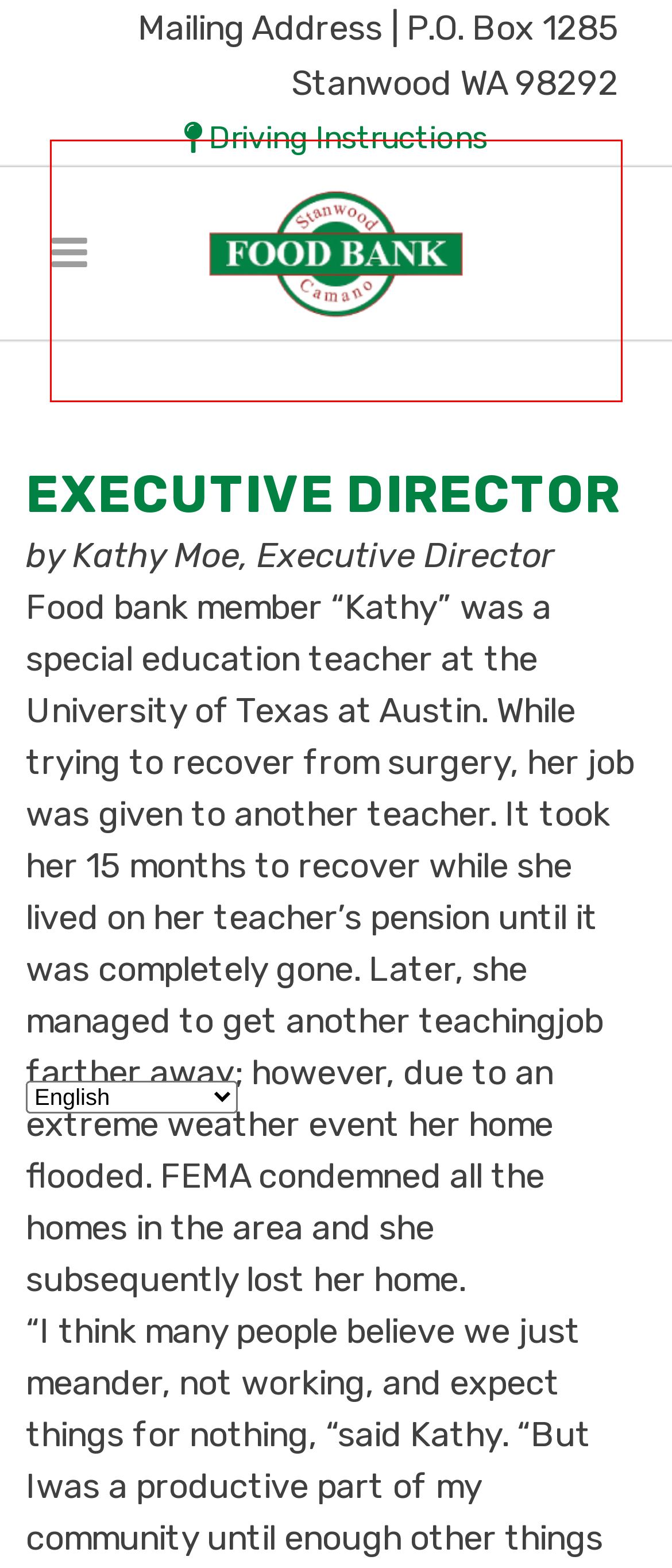There is a UI element on the webpage screenshot marked by a red bounding box. Extract and generate the text content from within this red box.

If you need equipment and supplies to stay warm this winter, please call or stop by the Food Bank. Depending availability, these items can be provided: